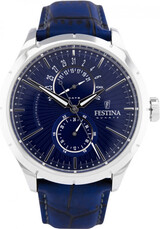What is the color of the dial?
Provide an in-depth answer to the question, covering all aspects.

The caption explicitly states that the Festina watch from the Klasik collection features a 'sleek, deep blue dial', which indicates the color of the dial.